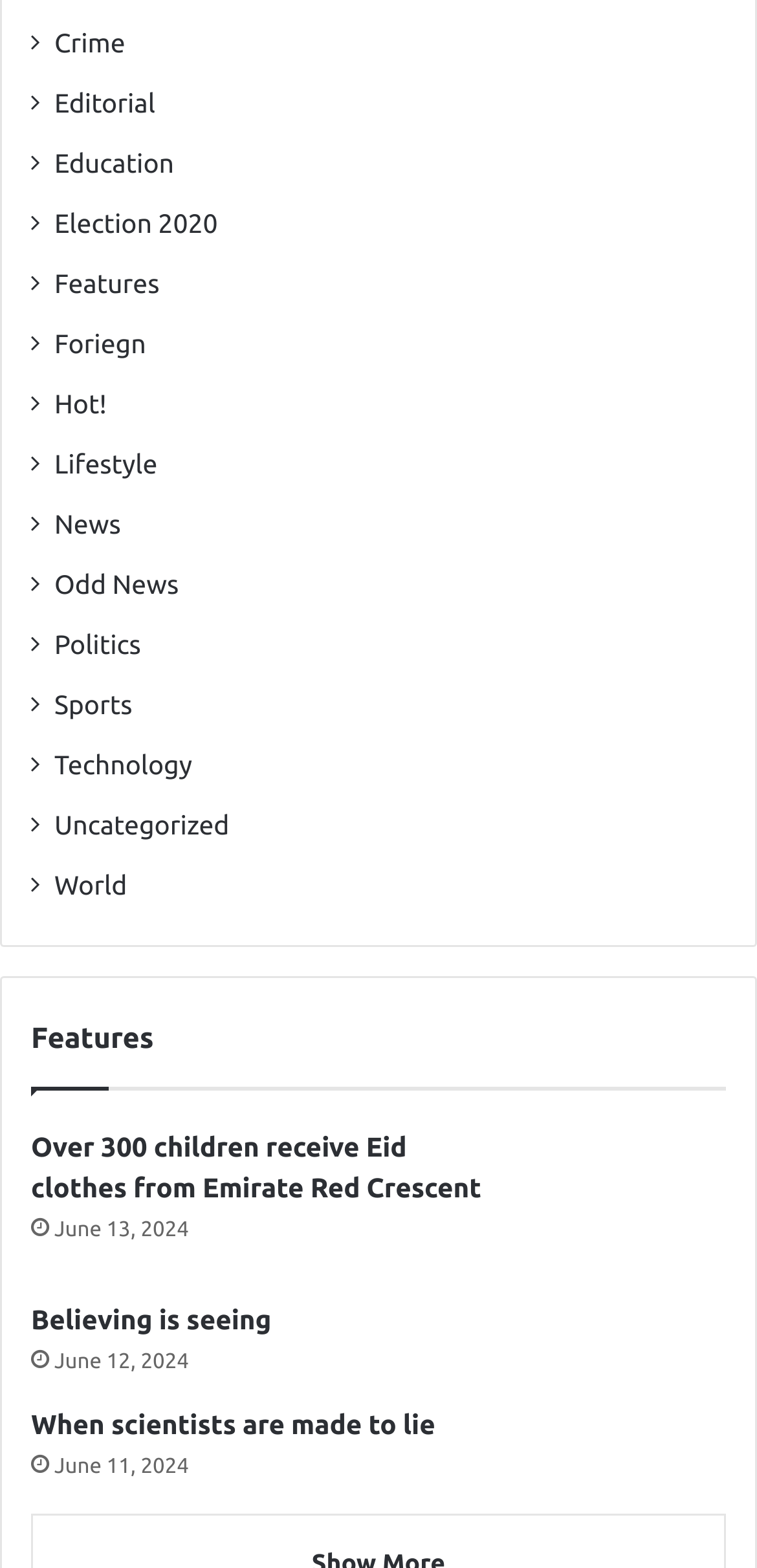Please specify the bounding box coordinates of the element that should be clicked to execute the given instruction: 'read News'. Ensure the coordinates are four float numbers between 0 and 1, expressed as [left, top, right, bottom].

[0.072, 0.322, 0.16, 0.348]